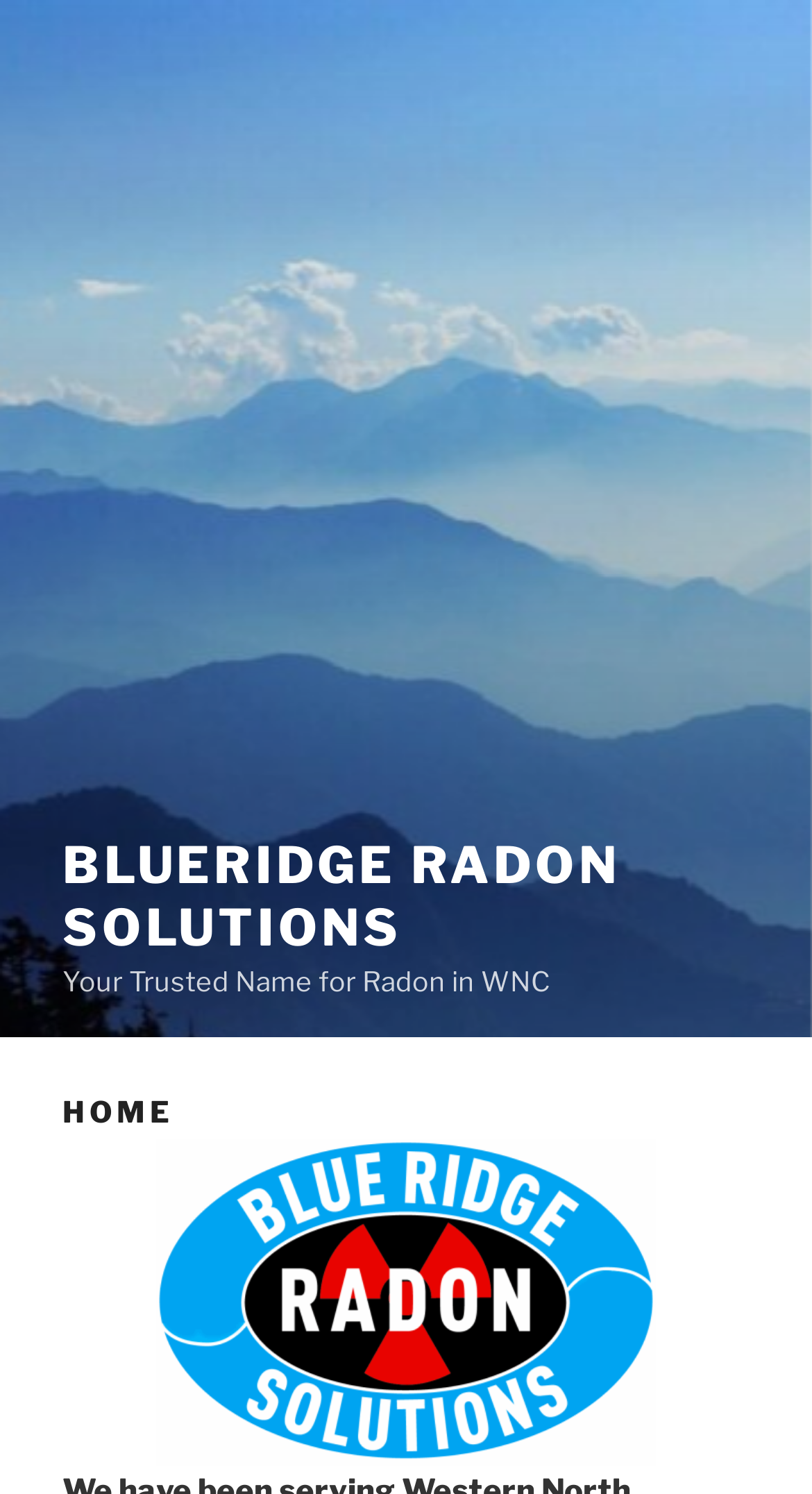Extract the primary heading text from the webpage.

BLUERIDGE RADON SOLUTIONS